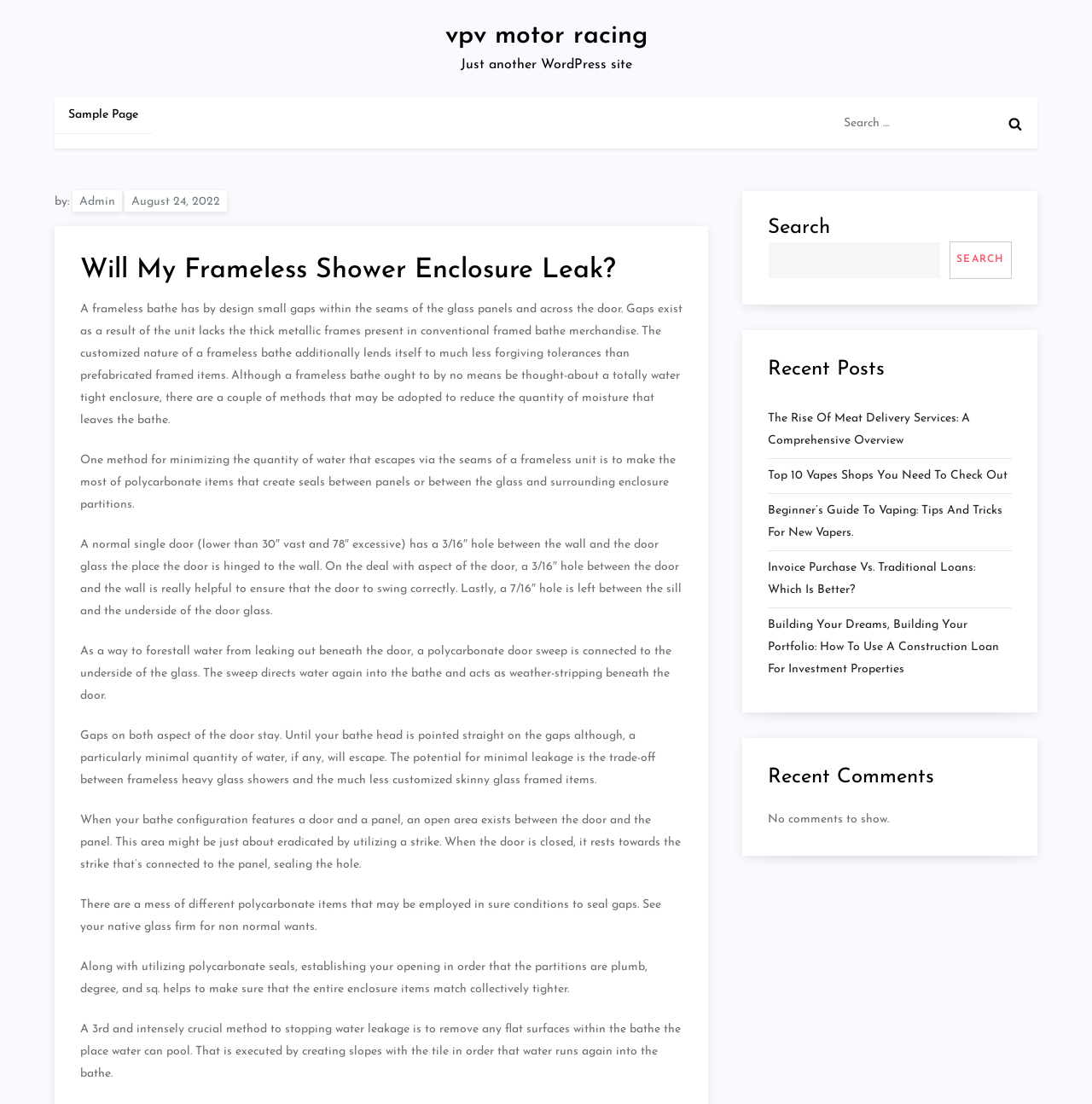Please provide the bounding box coordinates for the element that needs to be clicked to perform the following instruction: "Go to Sample Page". The coordinates should be given as four float numbers between 0 and 1, i.e., [left, top, right, bottom].

[0.05, 0.088, 0.139, 0.121]